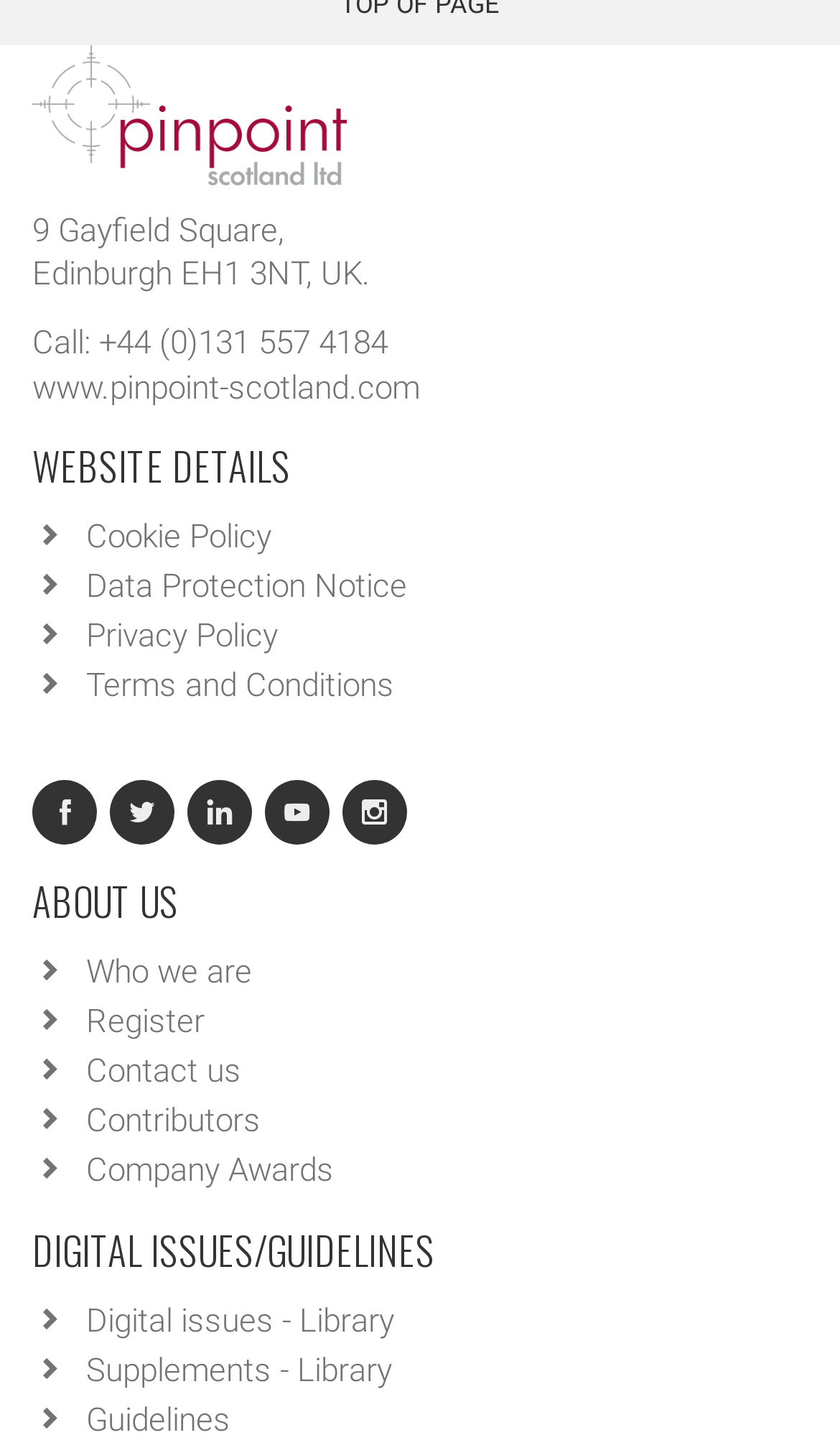Locate the bounding box coordinates of the element that should be clicked to fulfill the instruction: "Read the privacy policy".

[0.103, 0.43, 0.331, 0.457]